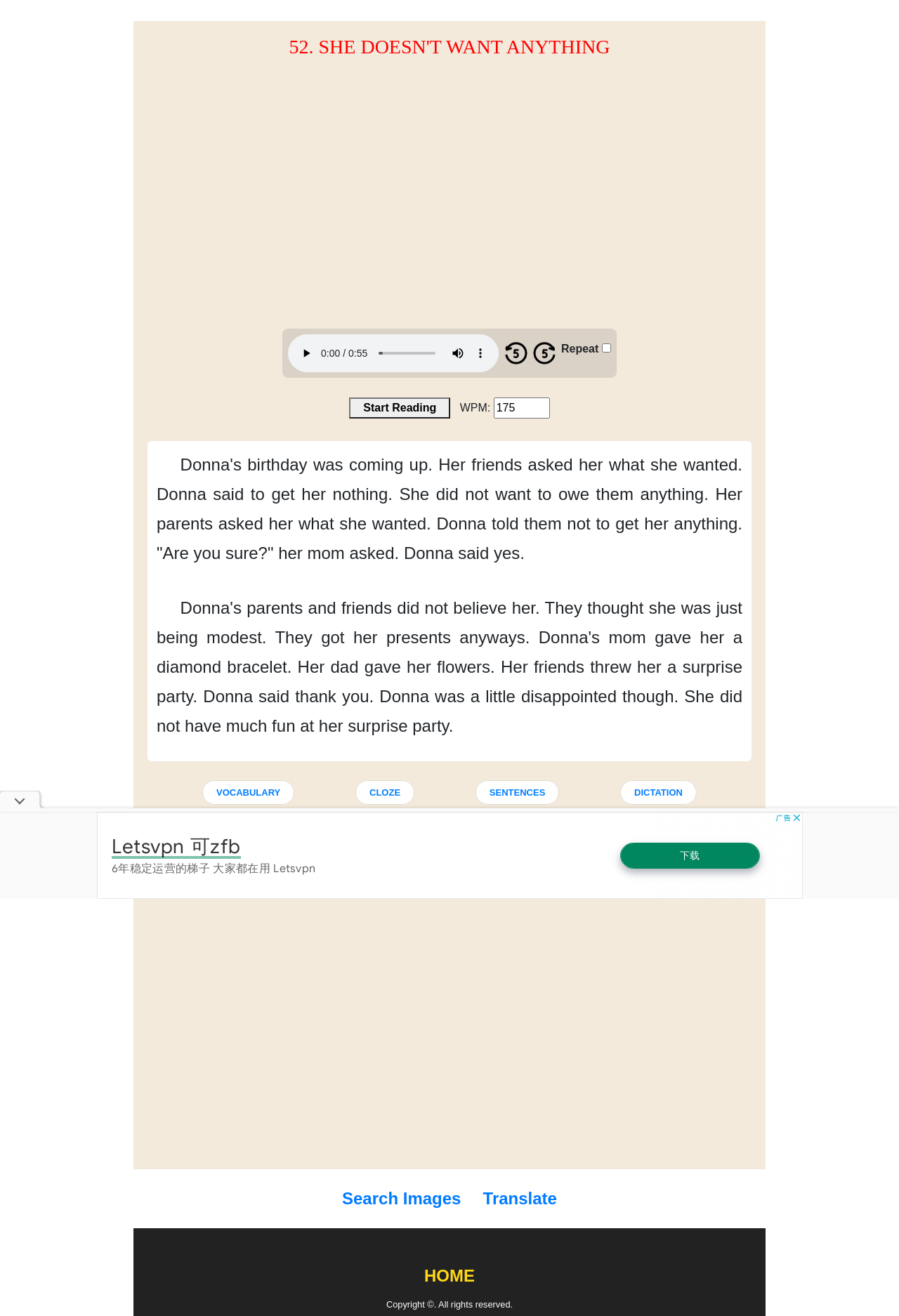Convey a detailed summary of the webpage, mentioning all key elements.

This webpage appears to be a reading comprehension exercise or a story with interactive elements. At the top, there is a heading that reads "52. SHE DOESN'T WANT ANYTHING" in a prominent font. Below the heading, there is an advertisement iframe.

The main content of the page is a story about a person named Donna who doesn't want anything from her friends and family. The story is divided into paragraphs, each containing a few sentences. The text is arranged in a vertical column, with each paragraph separated by a small gap.

To the left of the story, there is an audio player with controls such as play, mute, and a slider to scrub through the audio. There is also a checkbox labeled "Repeat" and a button that says "Start Reading".

Below the audio player, there is a section with a label "WPM:" and a textbox where users can input a value. There is also a static text that reads "175".

The story is followed by a series of links labeled "VOCABULARY", "CLOZE", "SENTENCES", and "DICTATION". These links are arranged horizontally and are separated by small gaps.

Further down the page, there are more links and images, including a "MENU" link and two images with no alt text. There is also another advertisement iframe.

At the very bottom of the page, there are links to "Search Images", "Translate", and "HOME", as well as a copyright notice.

Overall, the page has a simple and clean layout, with a focus on the story and interactive elements.